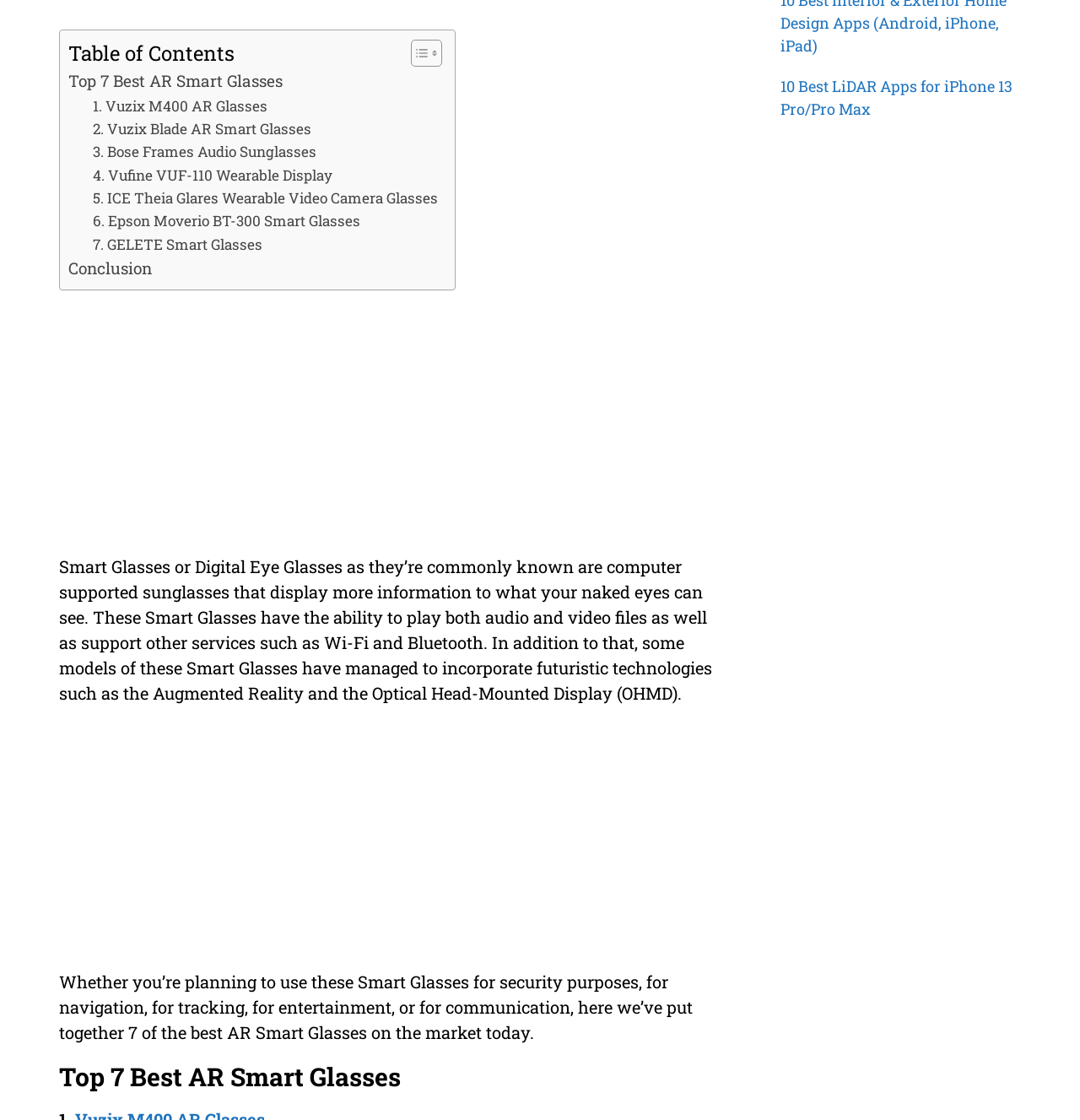Determine the bounding box coordinates in the format (top-left x, top-left y, bottom-right x, bottom-right y). Ensure all values are floating point numbers between 0 and 1. Identify the bounding box of the UI element described by: 7. GELETE Smart Glasses

[0.086, 0.208, 0.243, 0.228]